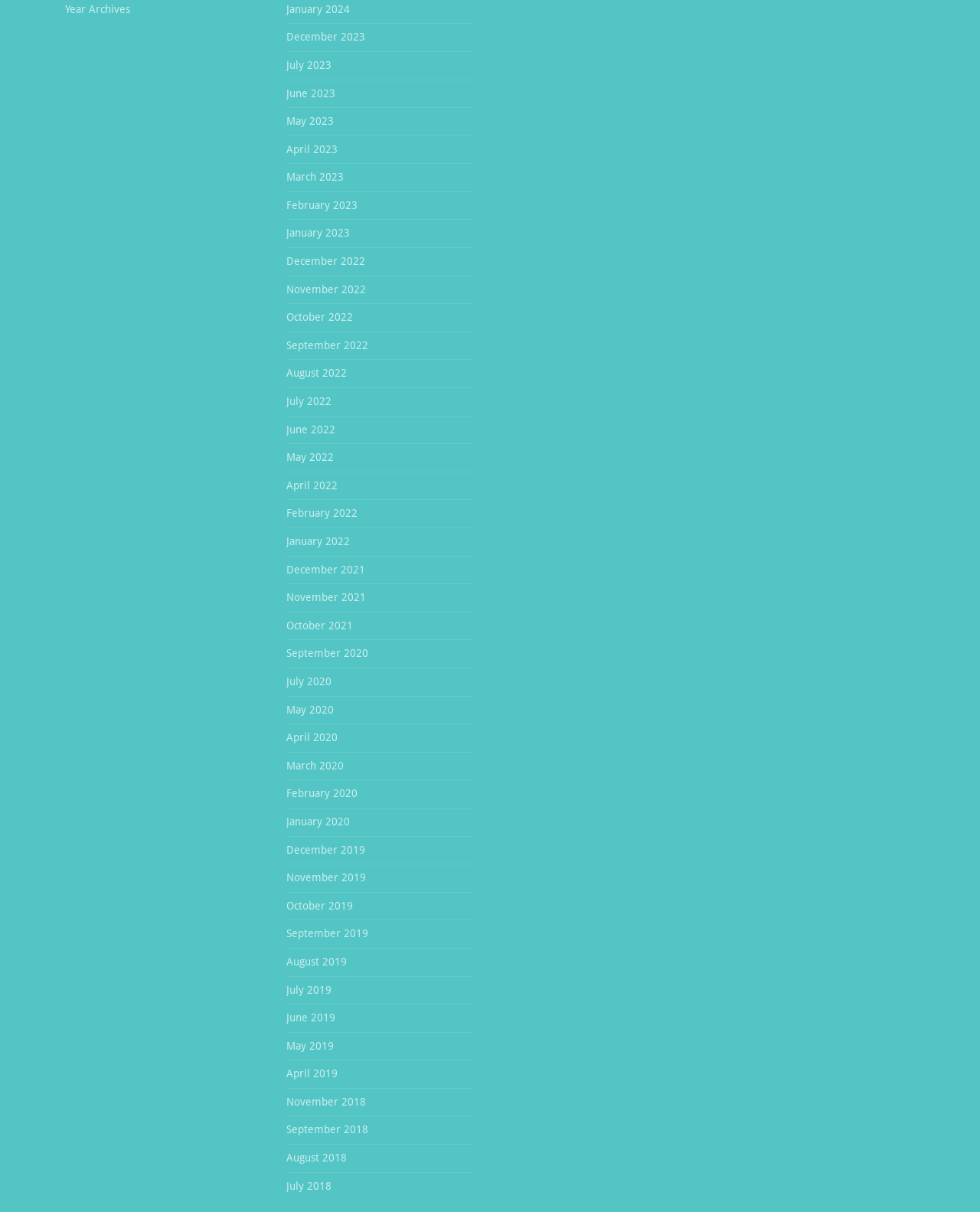Please determine the bounding box coordinates of the clickable area required to carry out the following instruction: "Check 'RELATED ARTICLES MORE FROM AUTHOR'". The coordinates must be four float numbers between 0 and 1, represented as [left, top, right, bottom].

None